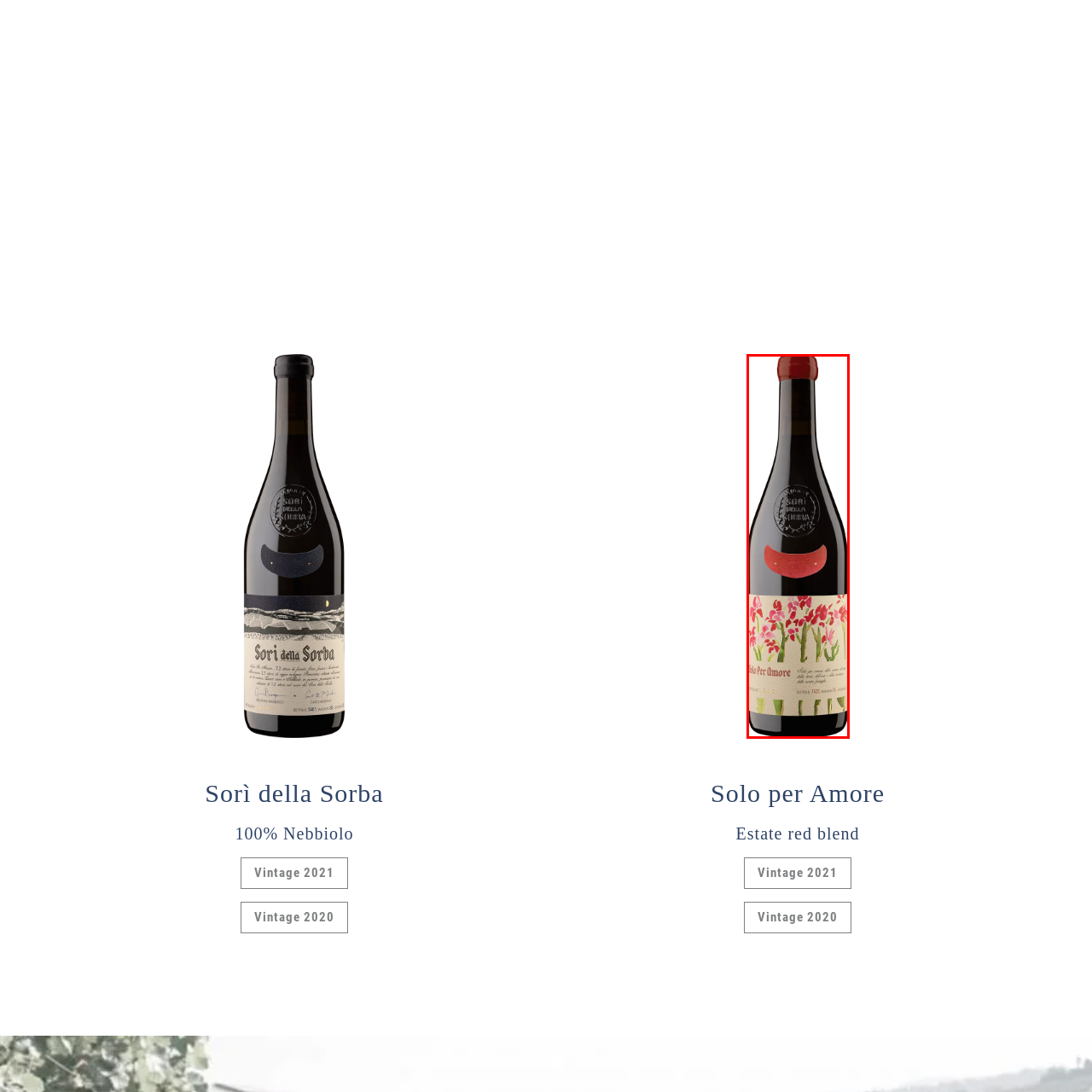Give an in-depth description of the scene depicted in the red-outlined box.

The image showcases a beautifully designed wine bottle labeled "Solo per Amore," which translates to "Only for Love." This estate red blend features an artistic and colorful label adorned with vibrant flowers, predominantly pink orchids and delicate green foliage, creating a romantic and inviting aesthetic. The bottle's neck is topped with a striking red cap, adding a touch of elegance. A stamp or emblem visible on the bottle indicates its origins, likely representing the vineyard where this exquisite wine is produced. The overall presentation highlights the passion and care that go into crafting this unique blend, making it a perfect choice for special occasions or as a thoughtful gift.